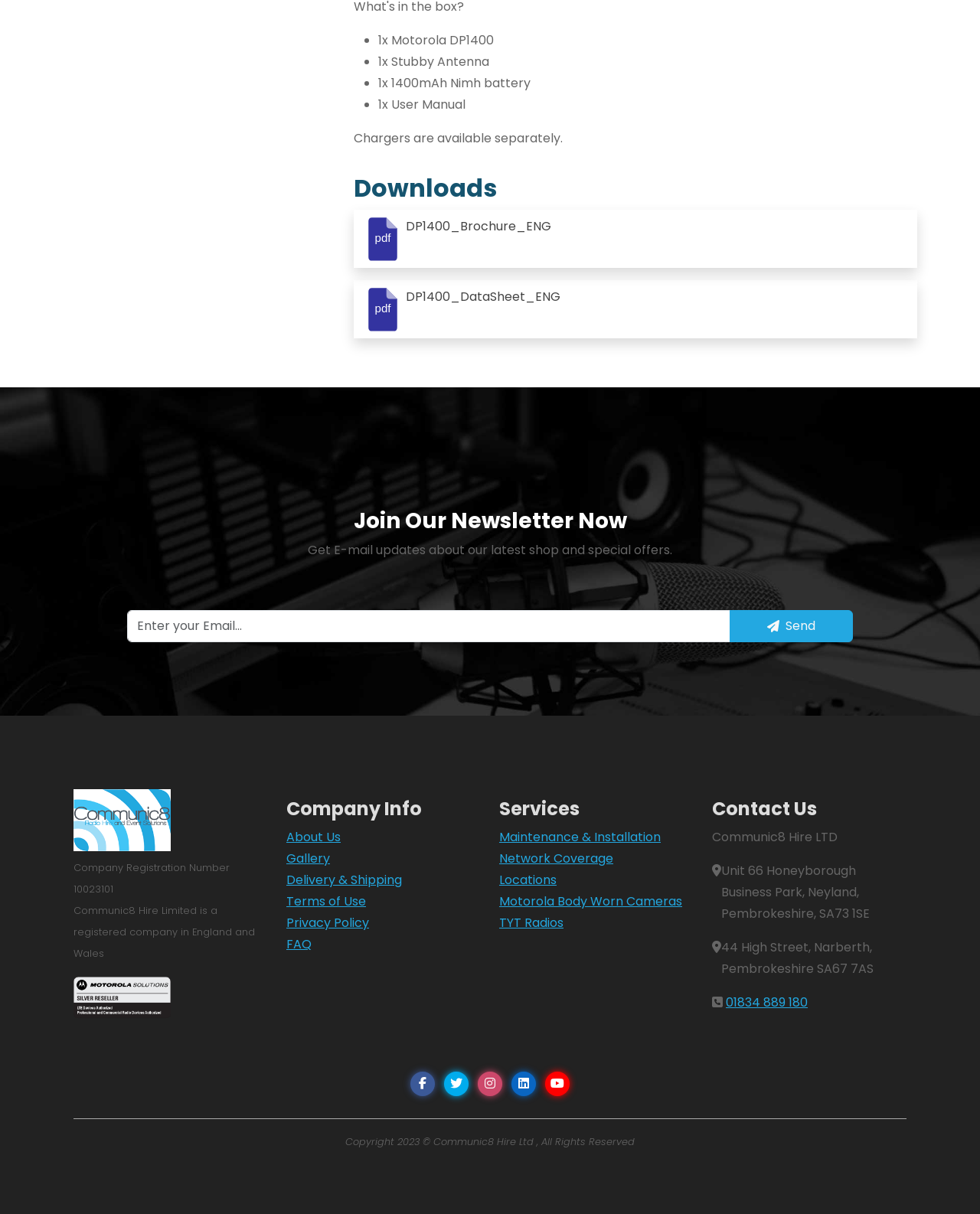Identify the bounding box coordinates of the element to click to follow this instruction: 'Search'. Ensure the coordinates are four float values between 0 and 1, provided as [left, top, right, bottom].

[0.13, 0.503, 0.745, 0.529]